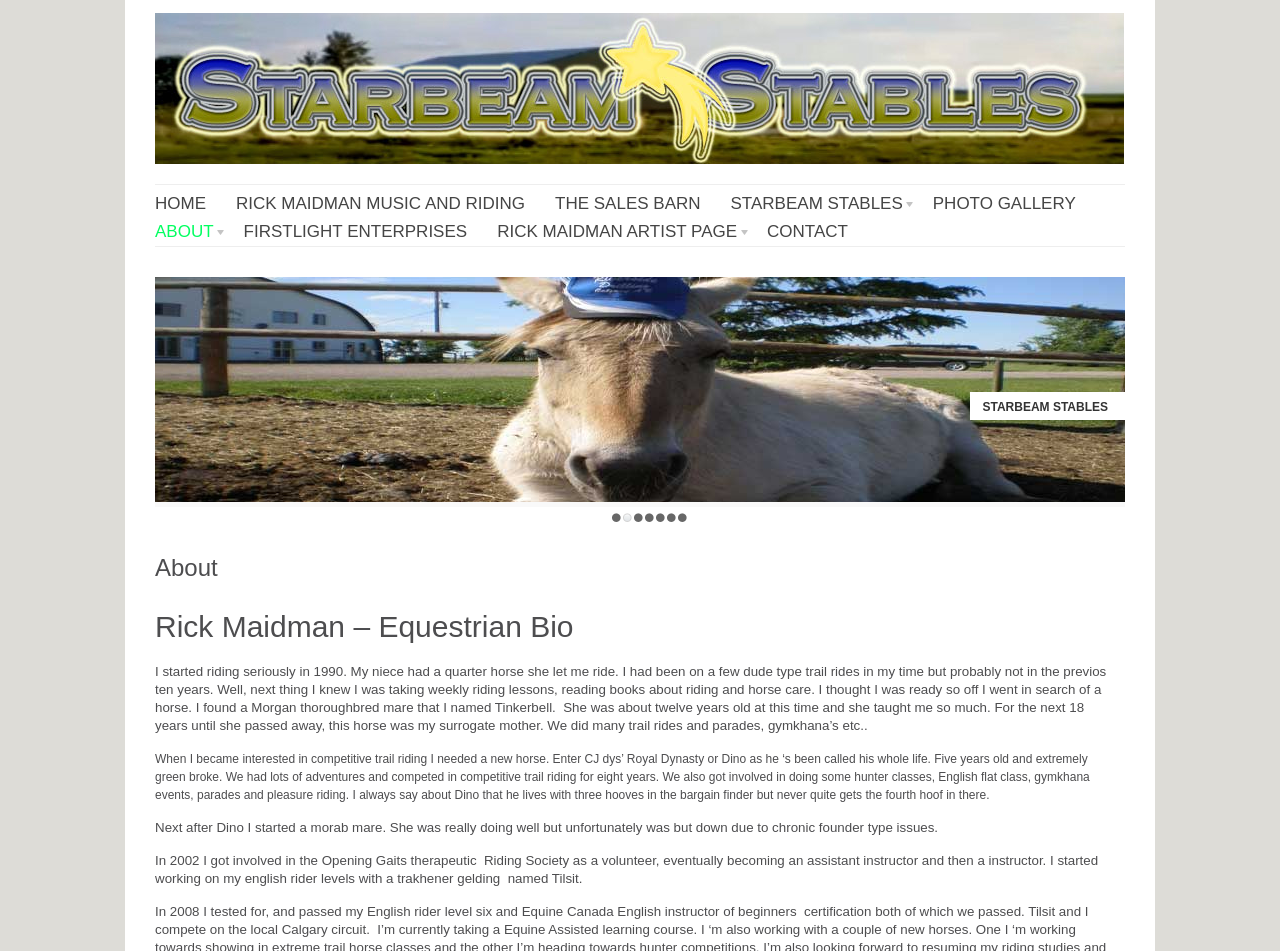Please identify the bounding box coordinates of the element's region that I should click in order to complete the following instruction: "View the PHOTO GALLERY". The bounding box coordinates consist of four float numbers between 0 and 1, i.e., [left, top, right, bottom].

[0.729, 0.2, 0.84, 0.229]